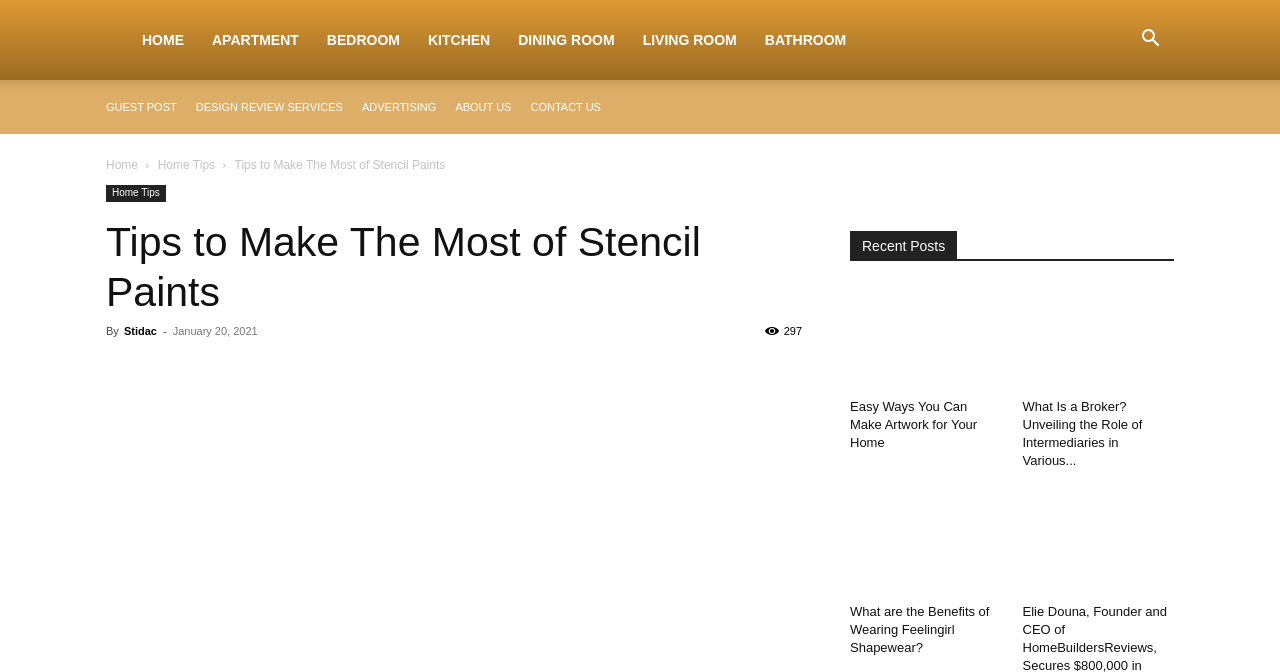Can you identify the bounding box coordinates of the clickable region needed to carry out this instruction: 'View the 'Easy Ways You Can Make Artwork for Your Home' post'? The coordinates should be four float numbers within the range of 0 to 1, stated as [left, top, right, bottom].

[0.664, 0.427, 0.782, 0.582]